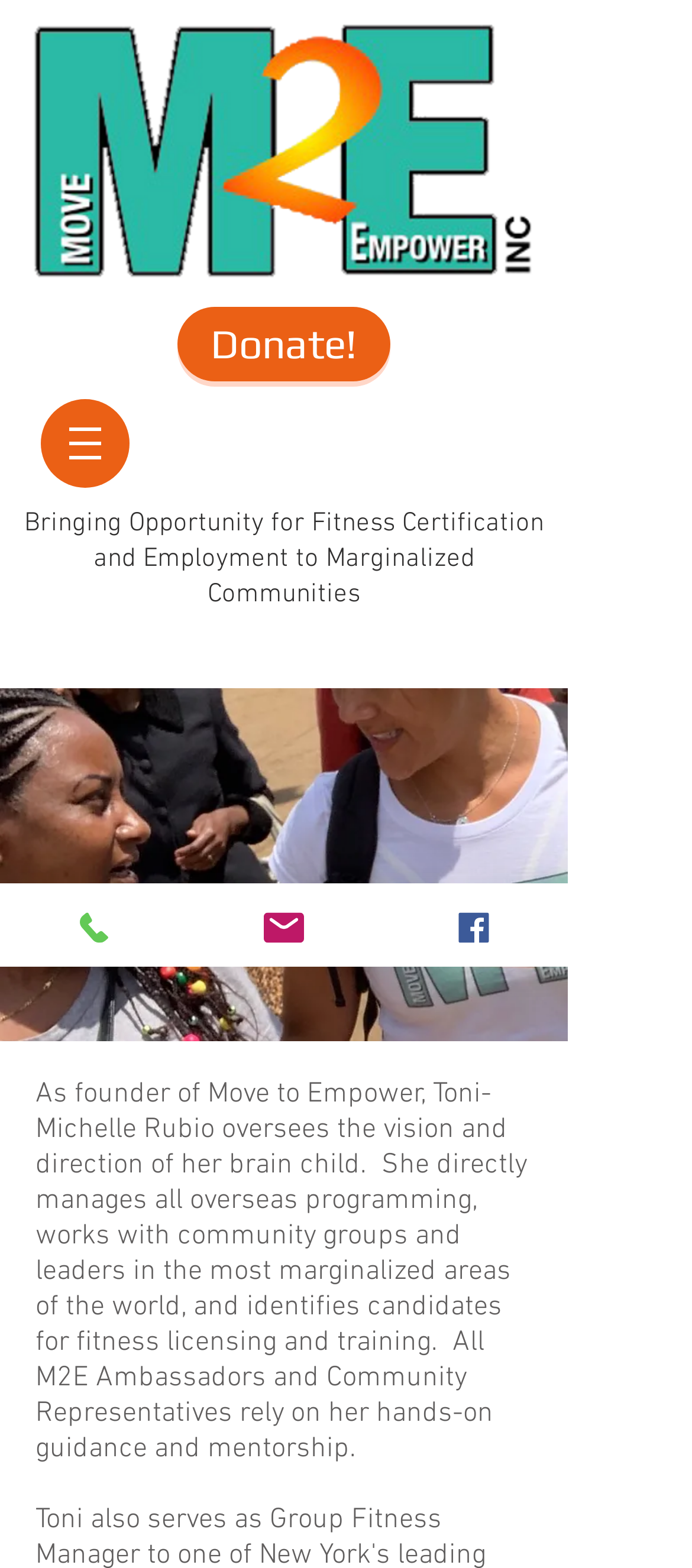Please examine the image and provide a detailed answer to the question: How can I contact Move to Empower?

The webpage provides three ways to contact Move to Empower: phone, email, and Facebook, as indicated by the links and images on the page.